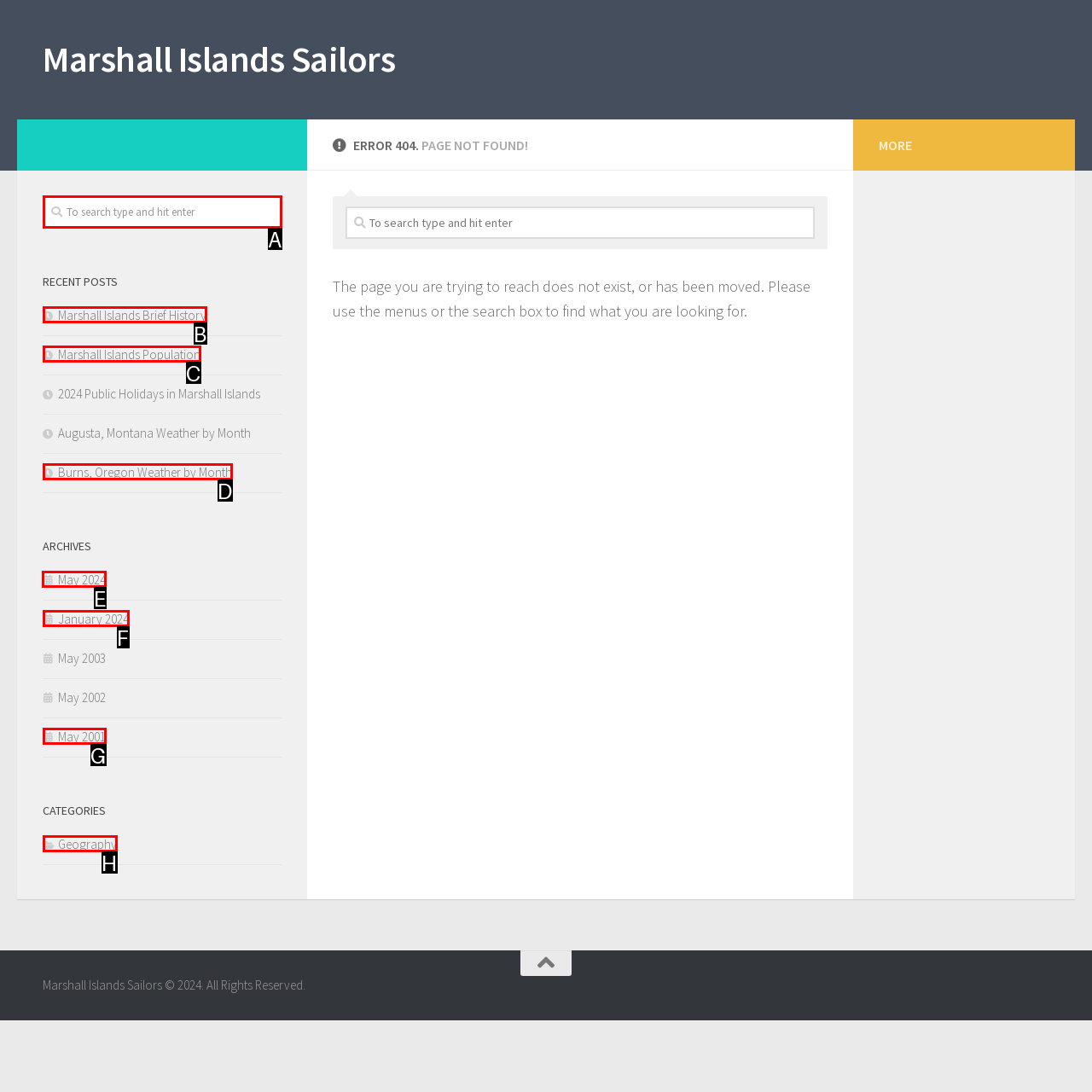Point out the HTML element I should click to achieve the following task: View archives for May 2024 Provide the letter of the selected option from the choices.

E